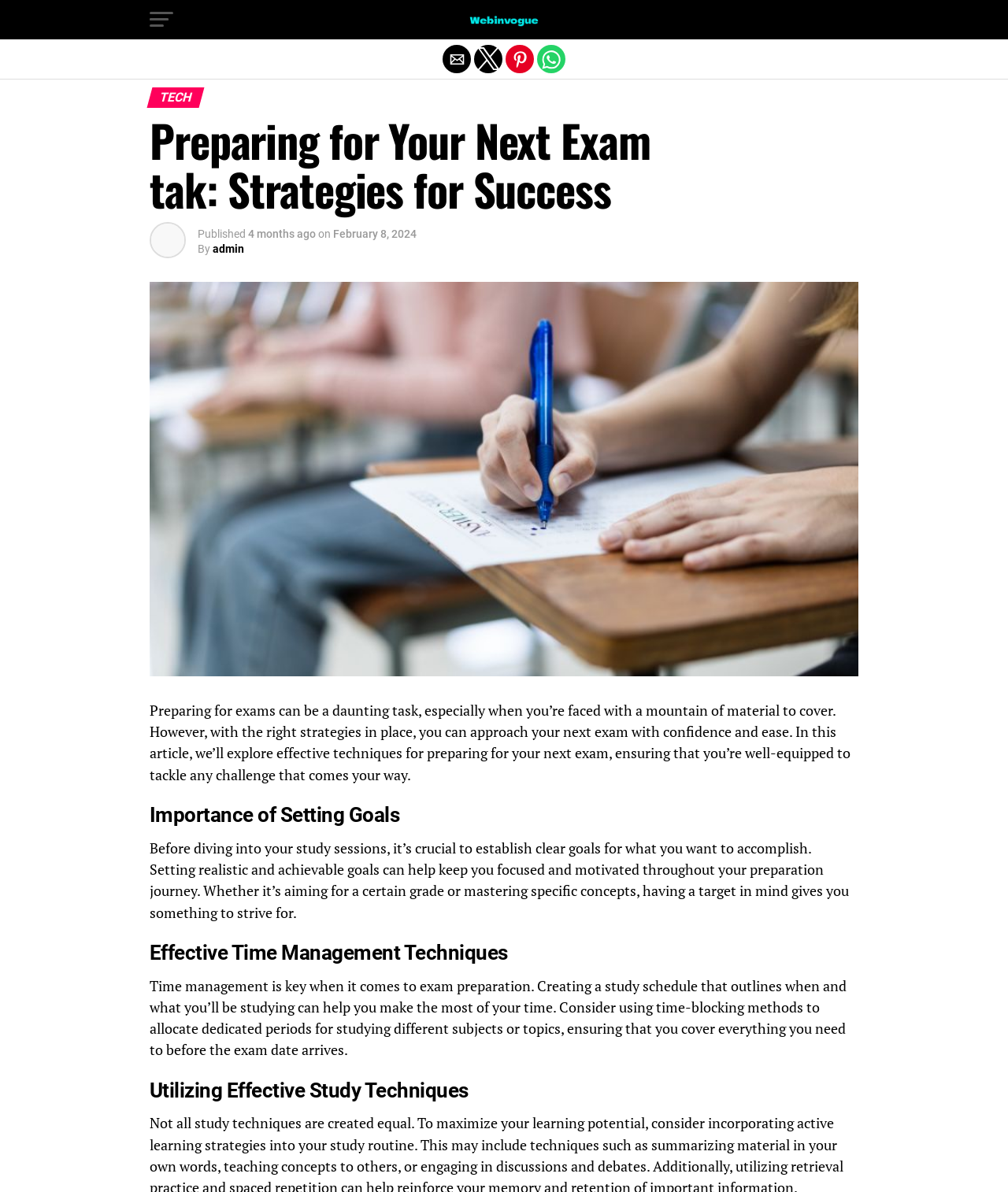What technique is recommended for managing study time?
Answer the question with a detailed explanation, including all necessary information.

The article recommends creating a study schedule to manage study time effectively. Specifically, it suggests using time-blocking methods to allocate dedicated periods for studying different subjects or topics, as stated in the section 'Effective Time Management Techniques'.